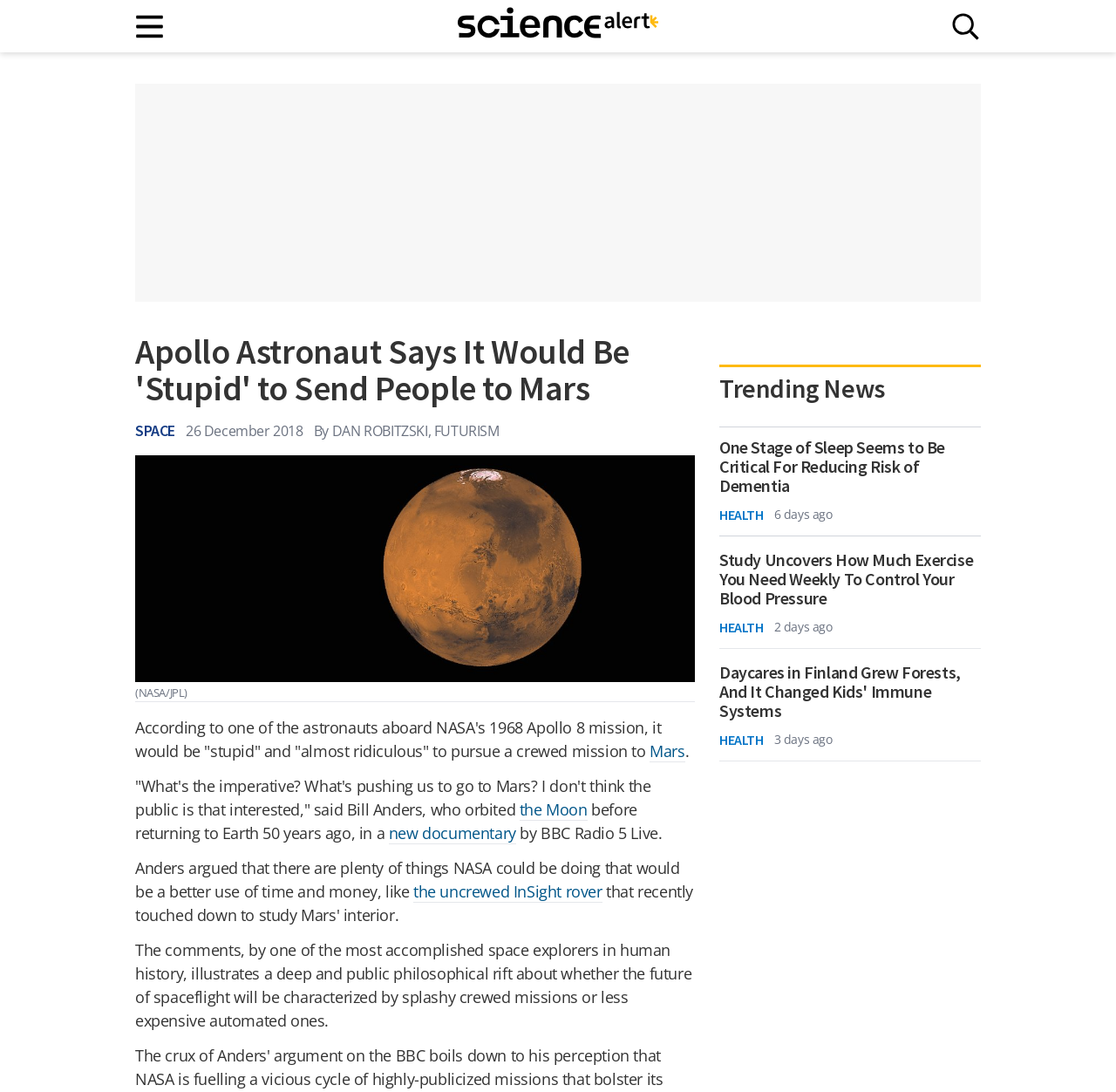Answer the question in one word or a short phrase:
What is the name of the radio station that produced the documentary?

BBC Radio 5 Live